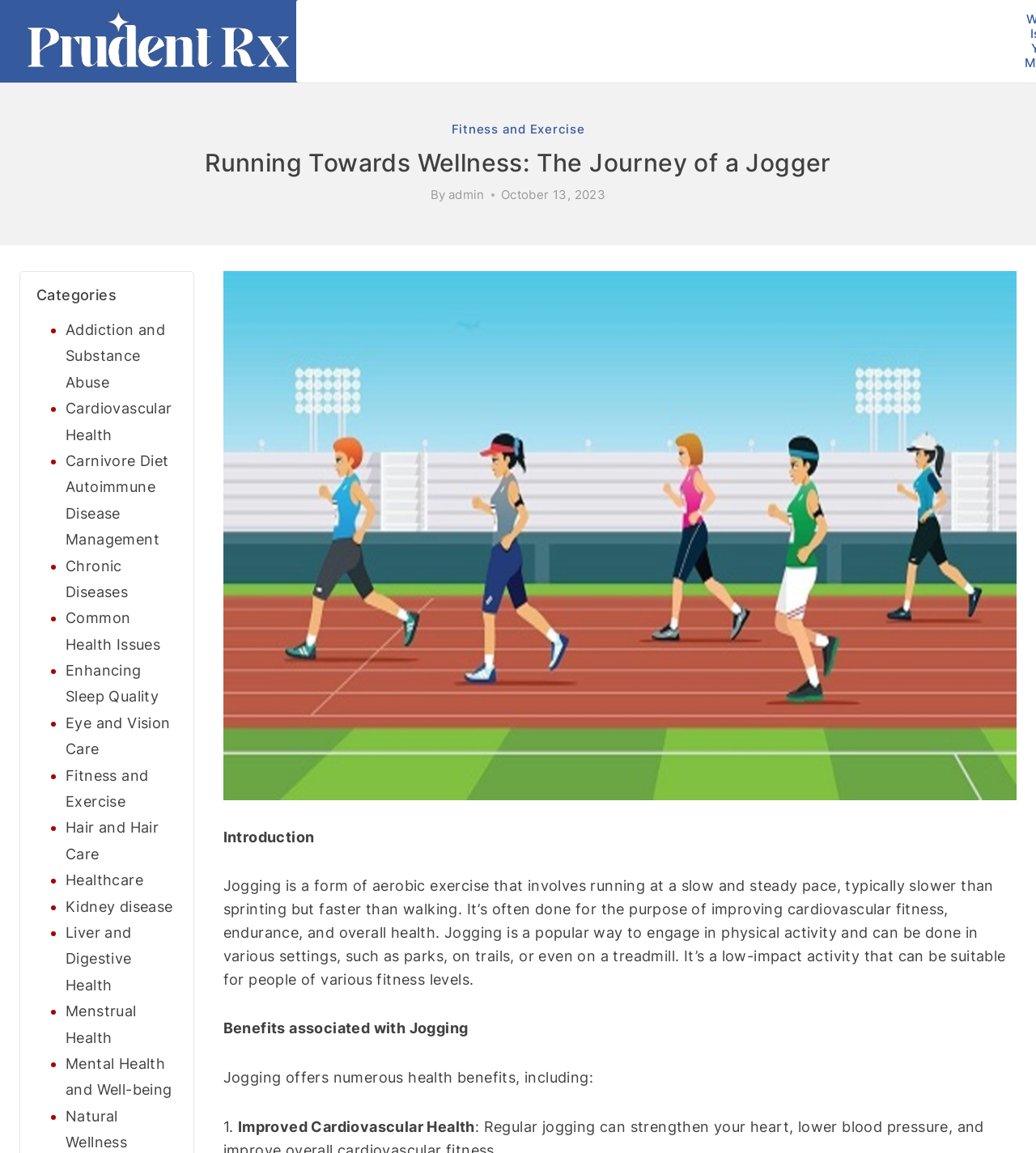Provide the bounding box coordinates of the UI element that matches the description: "Kidney disease".

[0.063, 0.779, 0.167, 0.793]